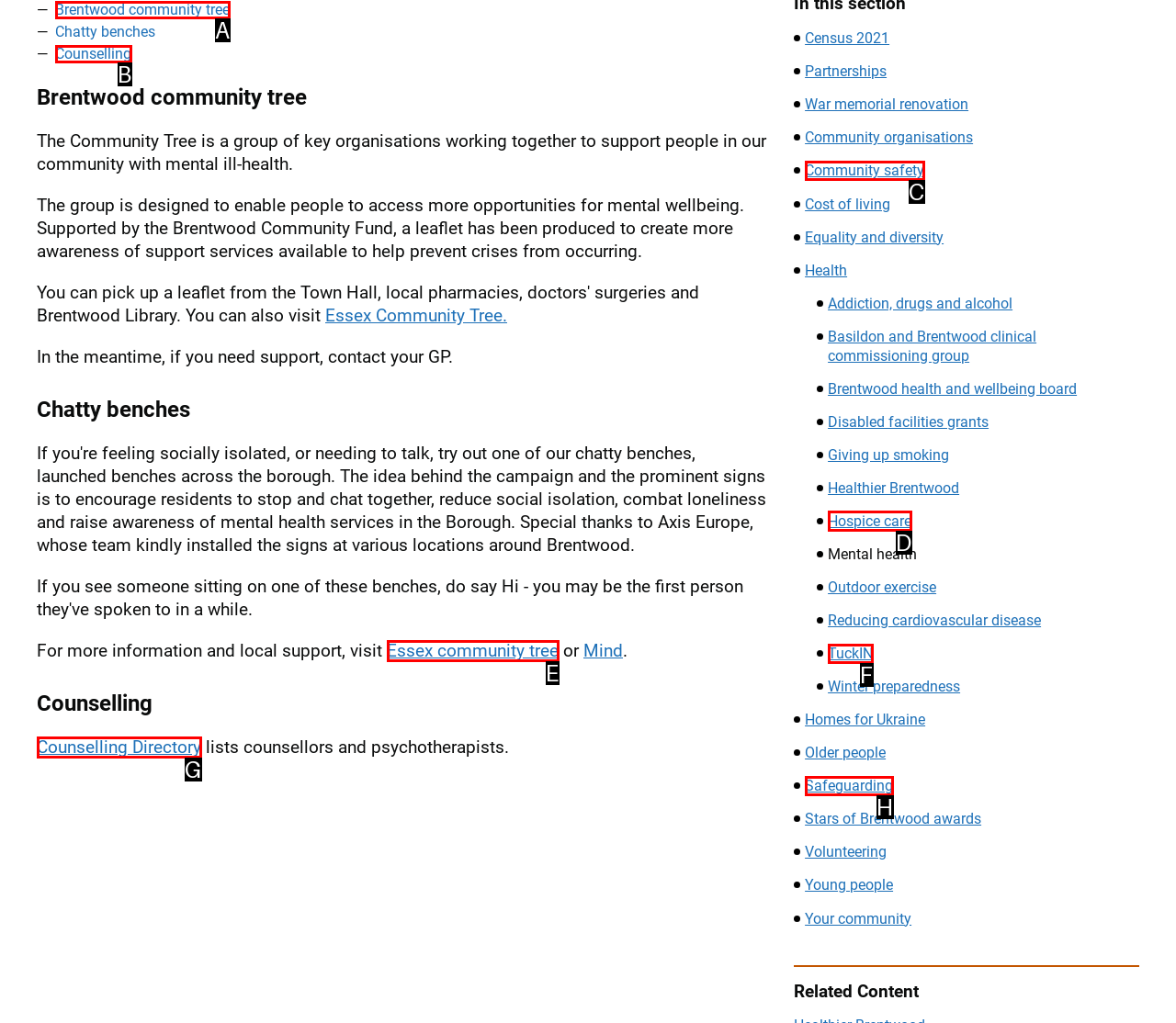Choose the HTML element that corresponds to the description: Counselling Directory
Provide the answer by selecting the letter from the given choices.

G